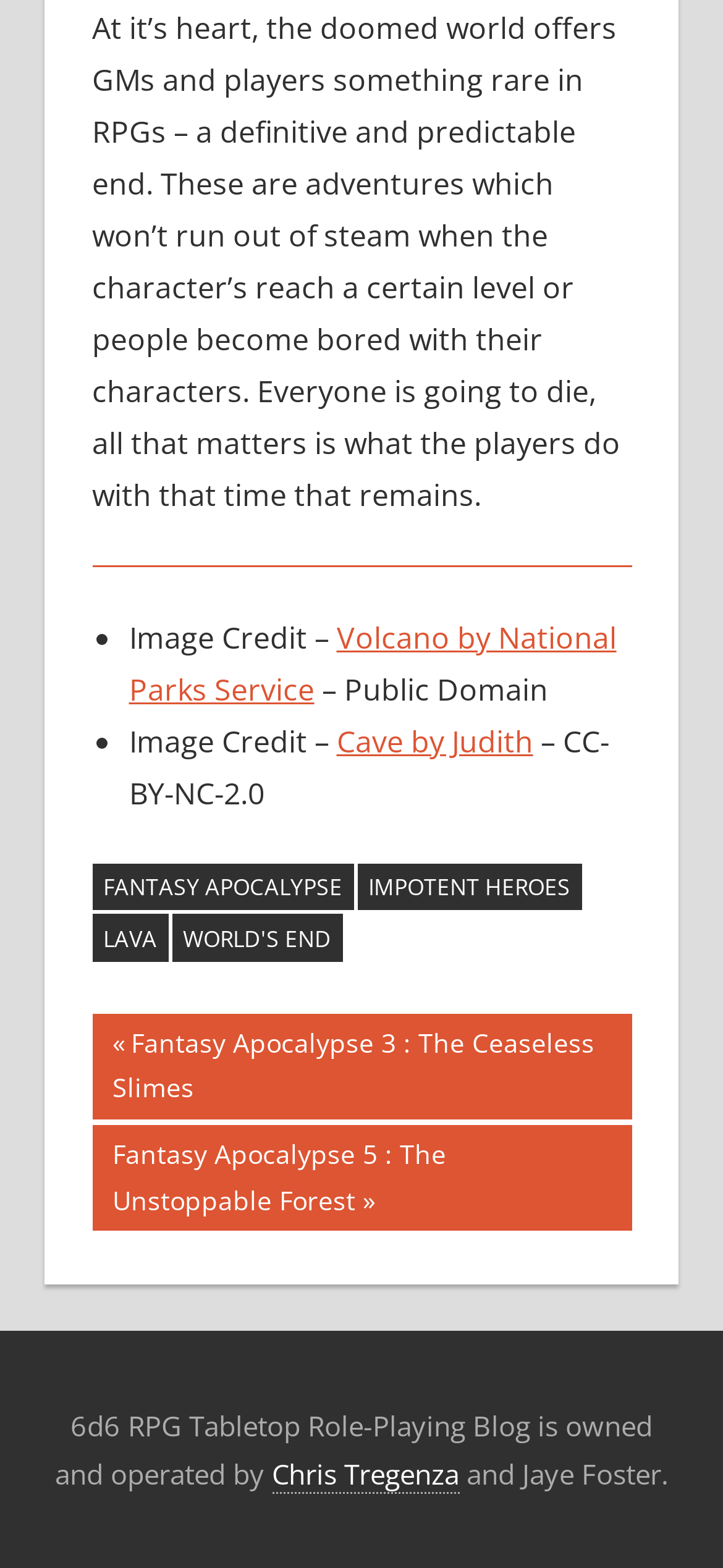Bounding box coordinates are specified in the format (top-left x, top-left y, bottom-right x, bottom-right y). All values are floating point numbers bounded between 0 and 1. Please provide the bounding box coordinate of the region this sentence describes: Volcano by National Parks Service

[0.178, 0.393, 0.853, 0.452]